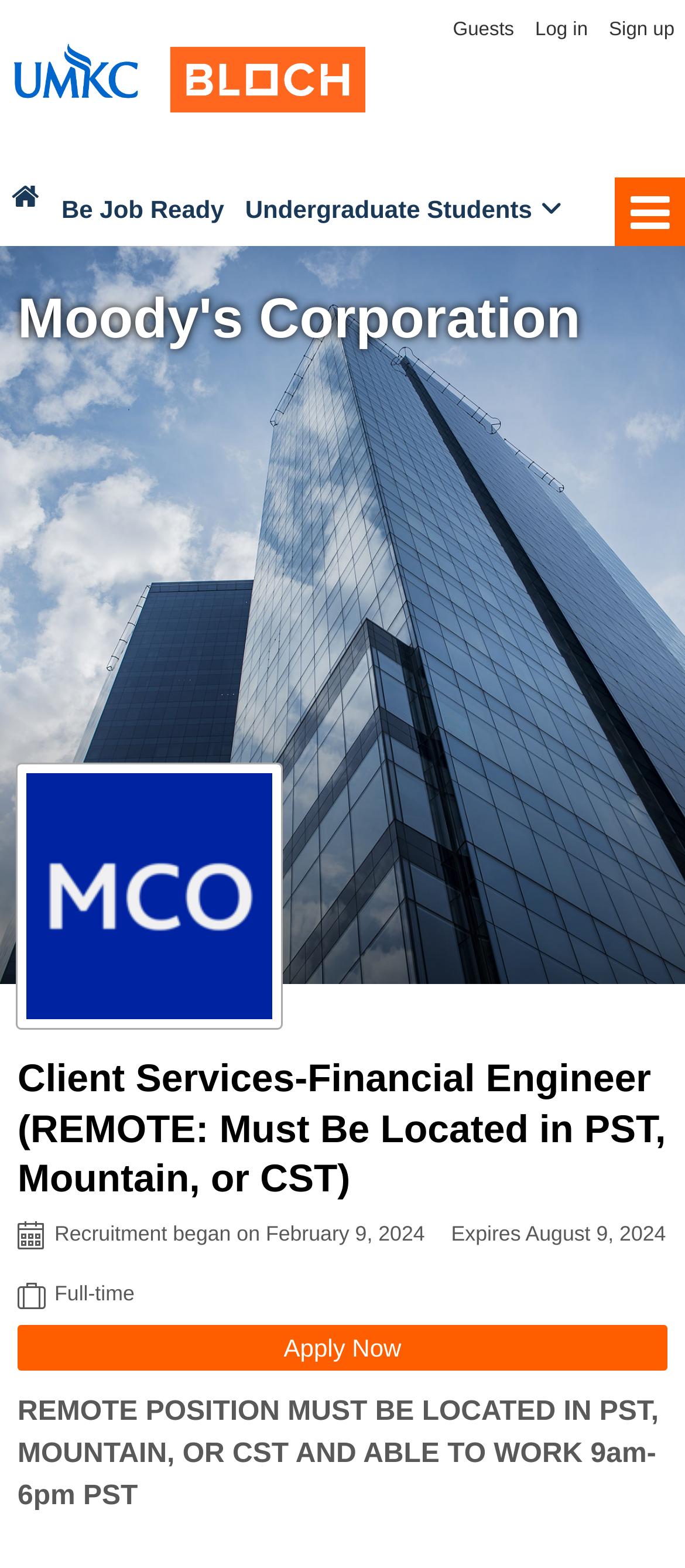What is the company logo displayed on the webpage?
Please provide a single word or phrase as your answer based on the image.

Moody's Corporation